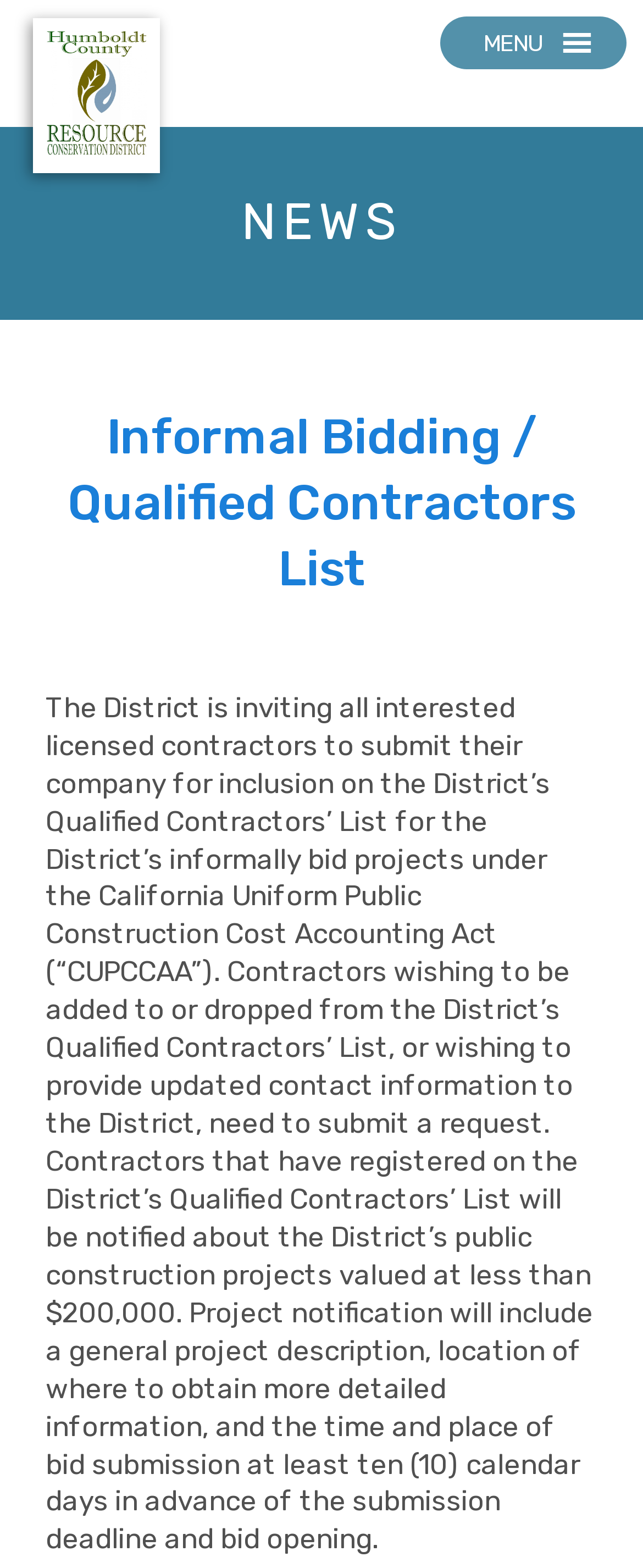What is the time frame for bid submission notification?
From the image, provide a succinct answer in one word or a short phrase.

At least 10 calendar days